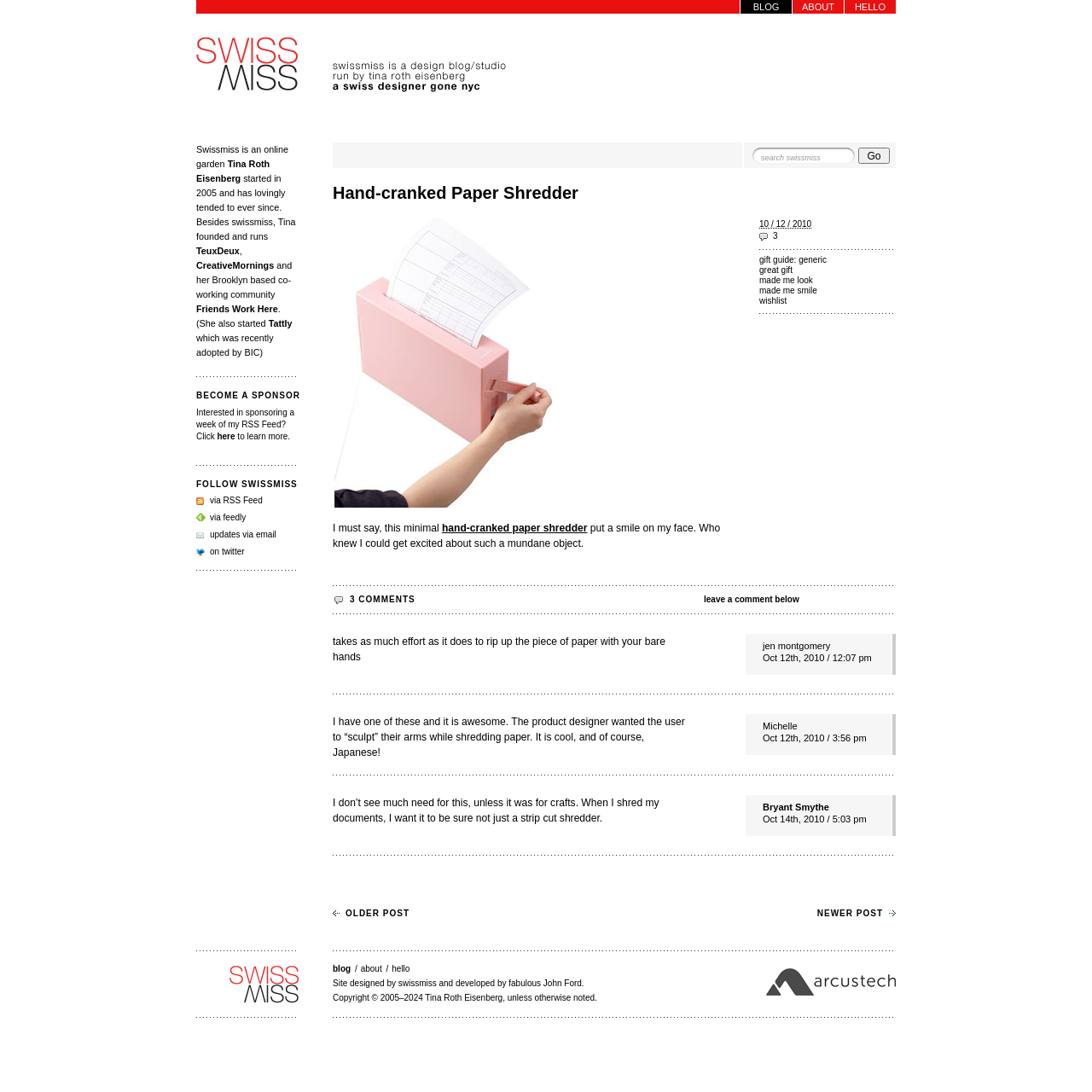Using the provided element description: "swissmiss", determine the bounding box coordinates of the corresponding UI element in the screenshot.

[0.18, 0.885, 0.273, 0.919]